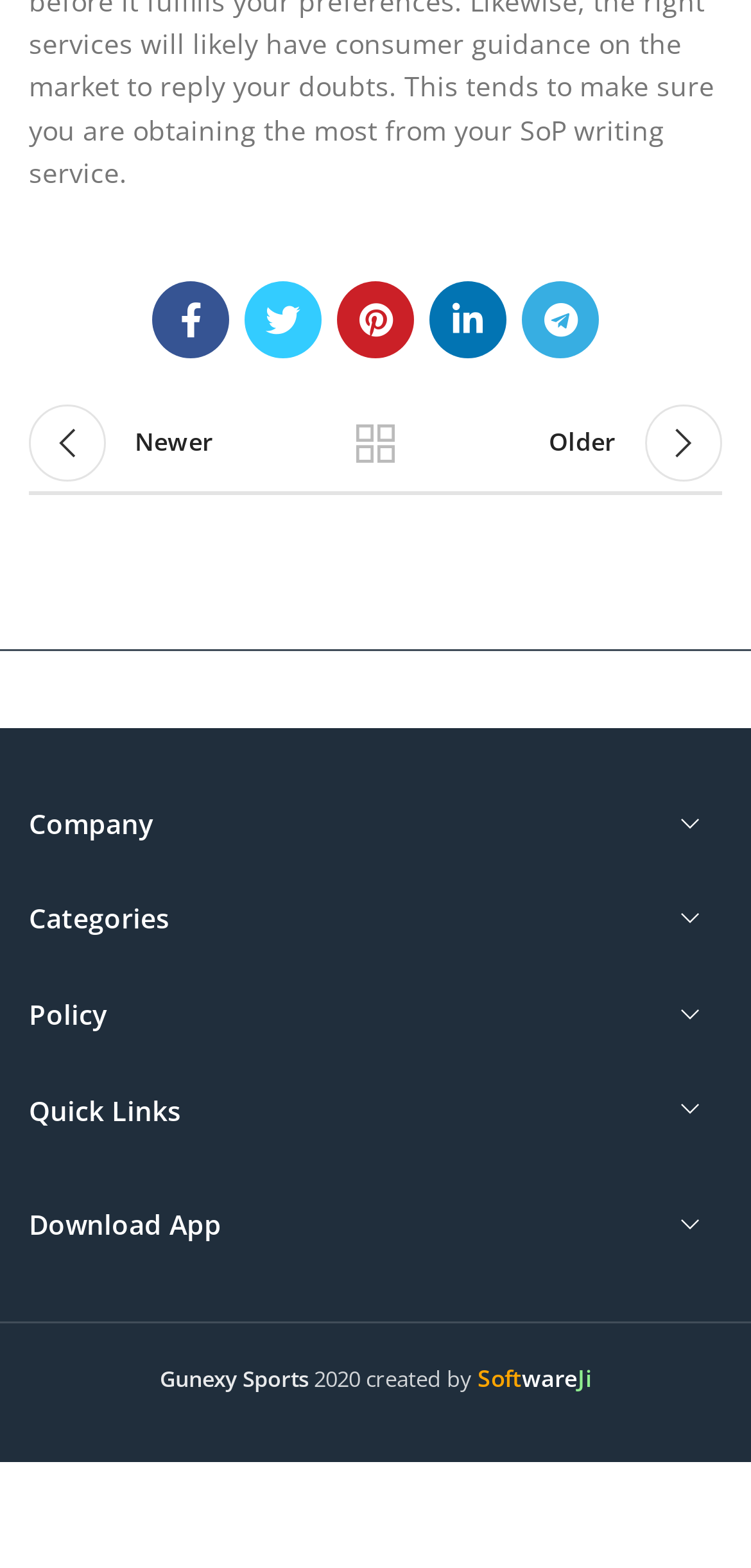Please locate the bounding box coordinates of the element that needs to be clicked to achieve the following instruction: "Download Gunexy Sports app". The coordinates should be four float numbers between 0 and 1, i.e., [left, top, right, bottom].

[0.213, 0.869, 0.41, 0.888]